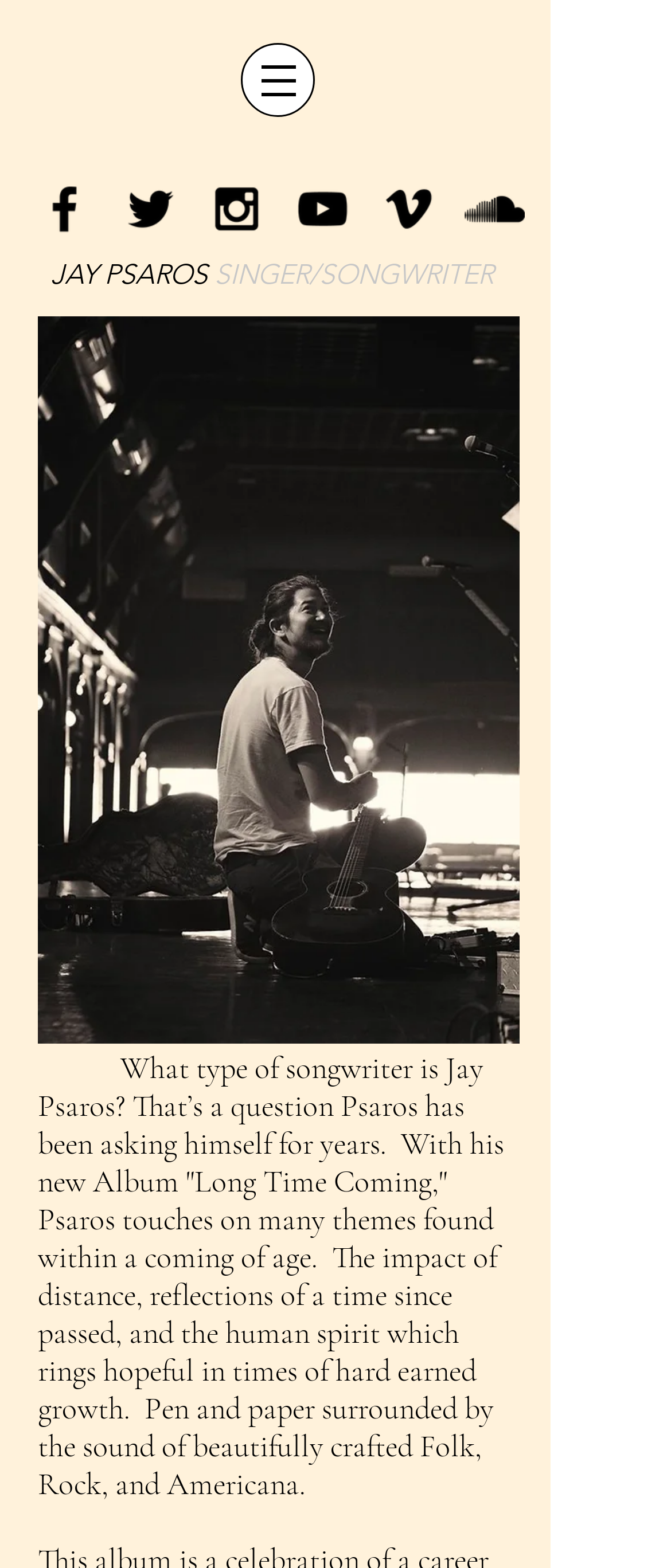What social media platforms does Jay Psaros have?
Answer briefly with a single word or phrase based on the image.

Facebook, Twitter, Instagram, YouTube, Vimeo, SoundCloud